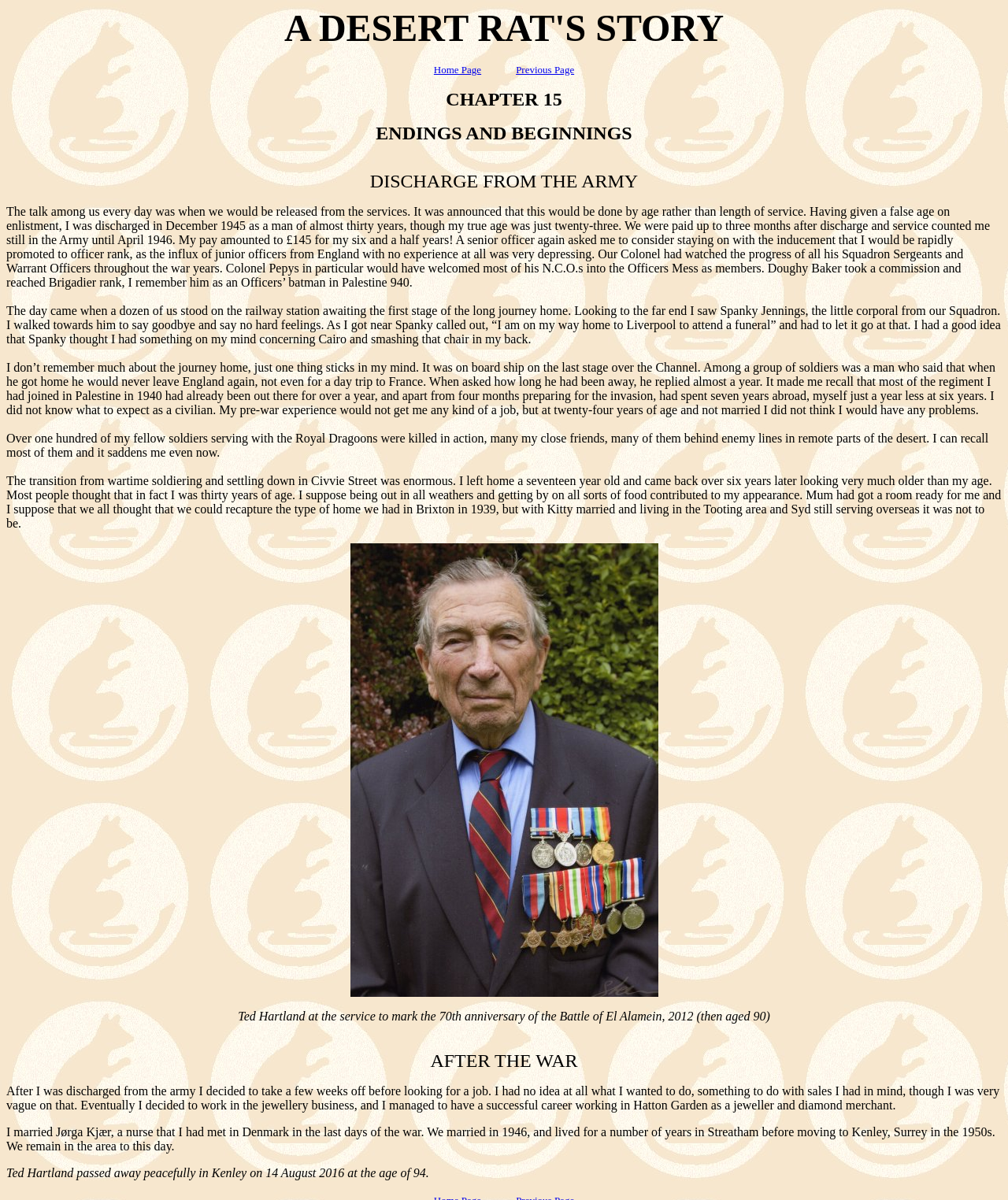Generate an in-depth caption that captures all aspects of the webpage.

The webpage is about the story of a desert rat, specifically Ted Hartland, who served in the army during World War II. At the top of the page, there are three links: "Home Page" on the left, a blank space in the middle, and "Previous Page" on the right. Below these links, there is a chapter title "CHAPTER 15" followed by a subtitle "ENDINGS AND BEGINNINGS". 

The main content of the page is a series of paragraphs describing Ted Hartland's experiences during and after the war. The text is divided into sections, each describing a specific event or period in his life, such as his discharge from the army, his journey home, and his transition to civilian life. The text is quite detailed, providing specific dates, names, and events from his life.

There is an image on the page, located roughly in the middle, which is not described. Below the image, there is a caption identifying Ted Hartland at the service to mark the 70th anniversary of the Battle of El Alamein in 2012, when he was 90 years old.

The page continues with more text, describing Ted Hartland's life after the war, including his career in the jewellery business, his marriage, and his later life. The final section of the page is a brief obituary, announcing his passing away in 2016 at the age of 94.